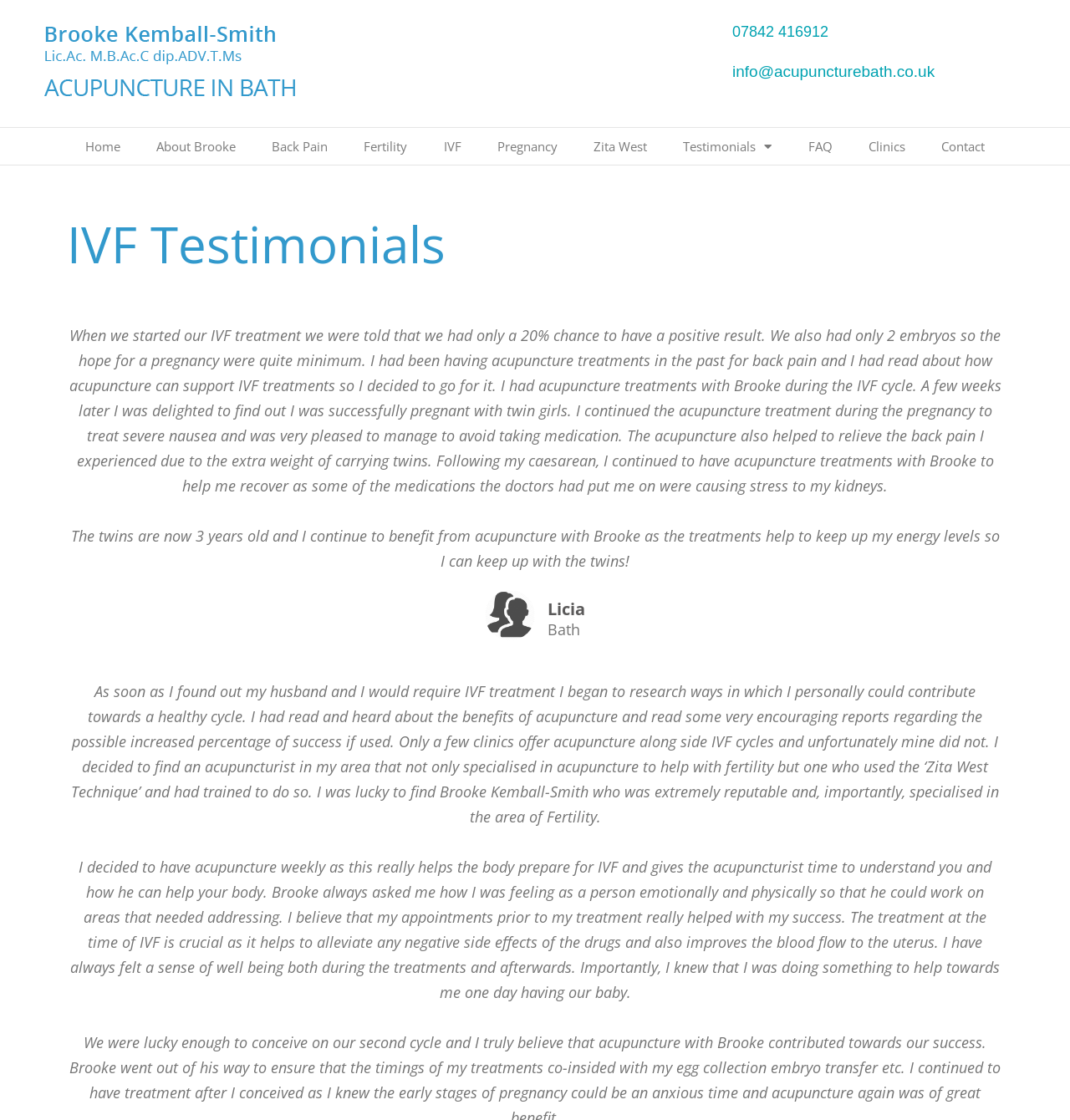What is the name of the technique used by Brooke Kemball-Smith?
Based on the image content, provide your answer in one word or a short phrase.

Zita West Technique